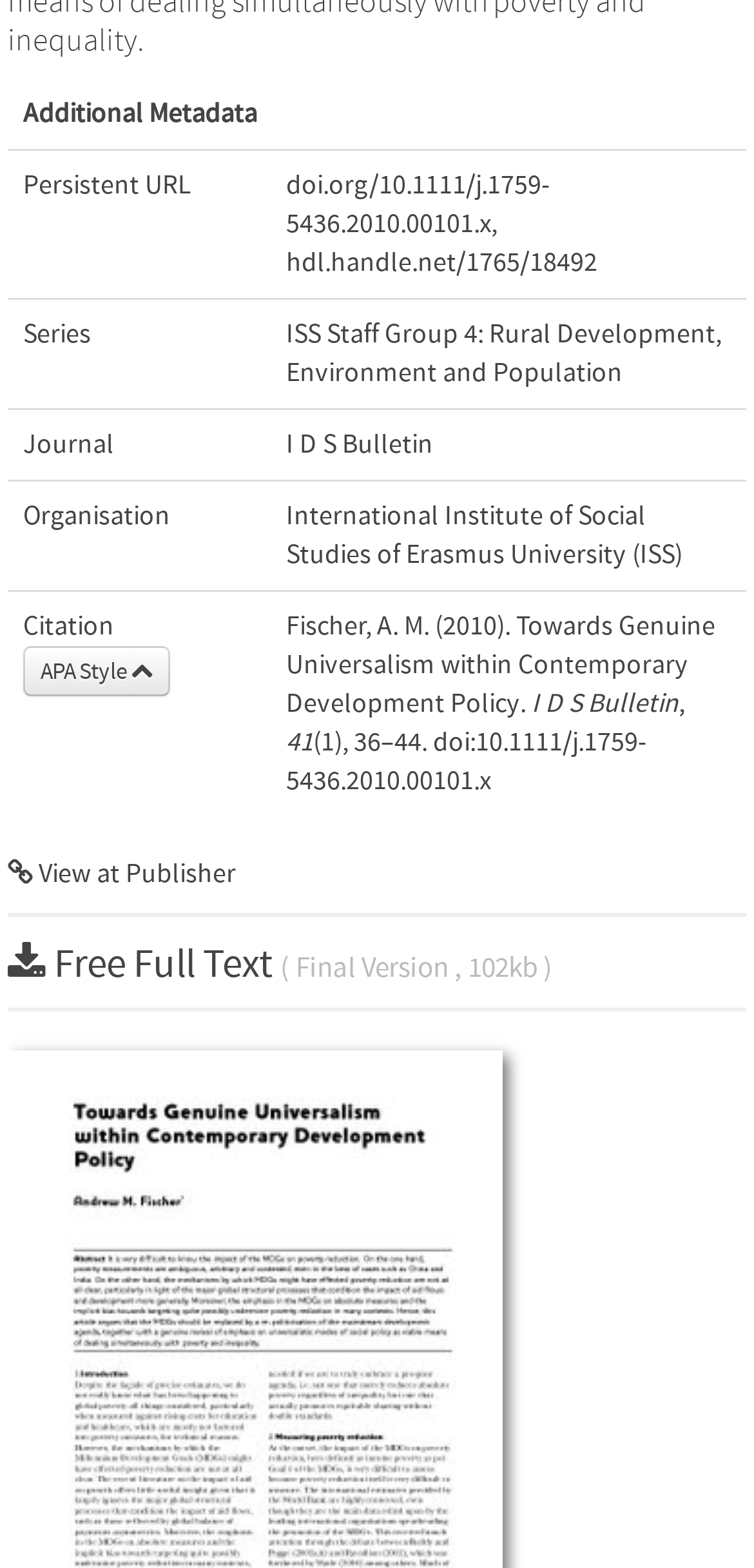Give a one-word or phrase response to the following question: What is the organisation of the article?

International Institute of Social Studies of Erasmus University (ISS)